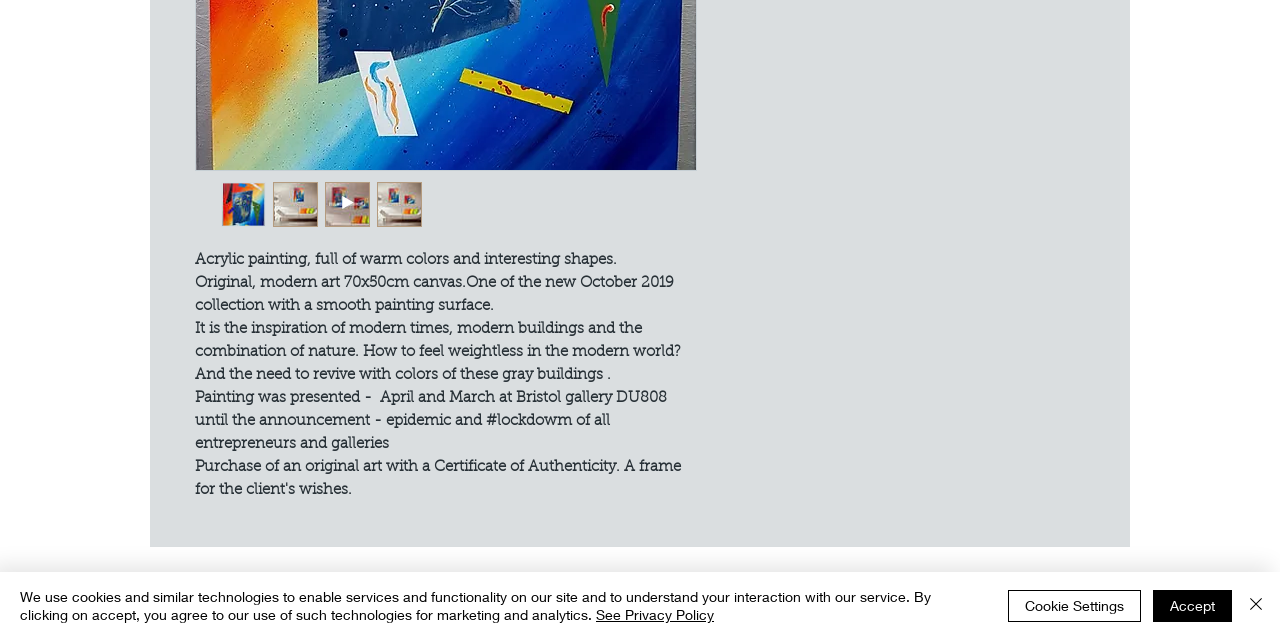Provide the bounding box coordinates of the HTML element described by the text: "See Privacy Policy".

[0.466, 0.947, 0.558, 0.973]